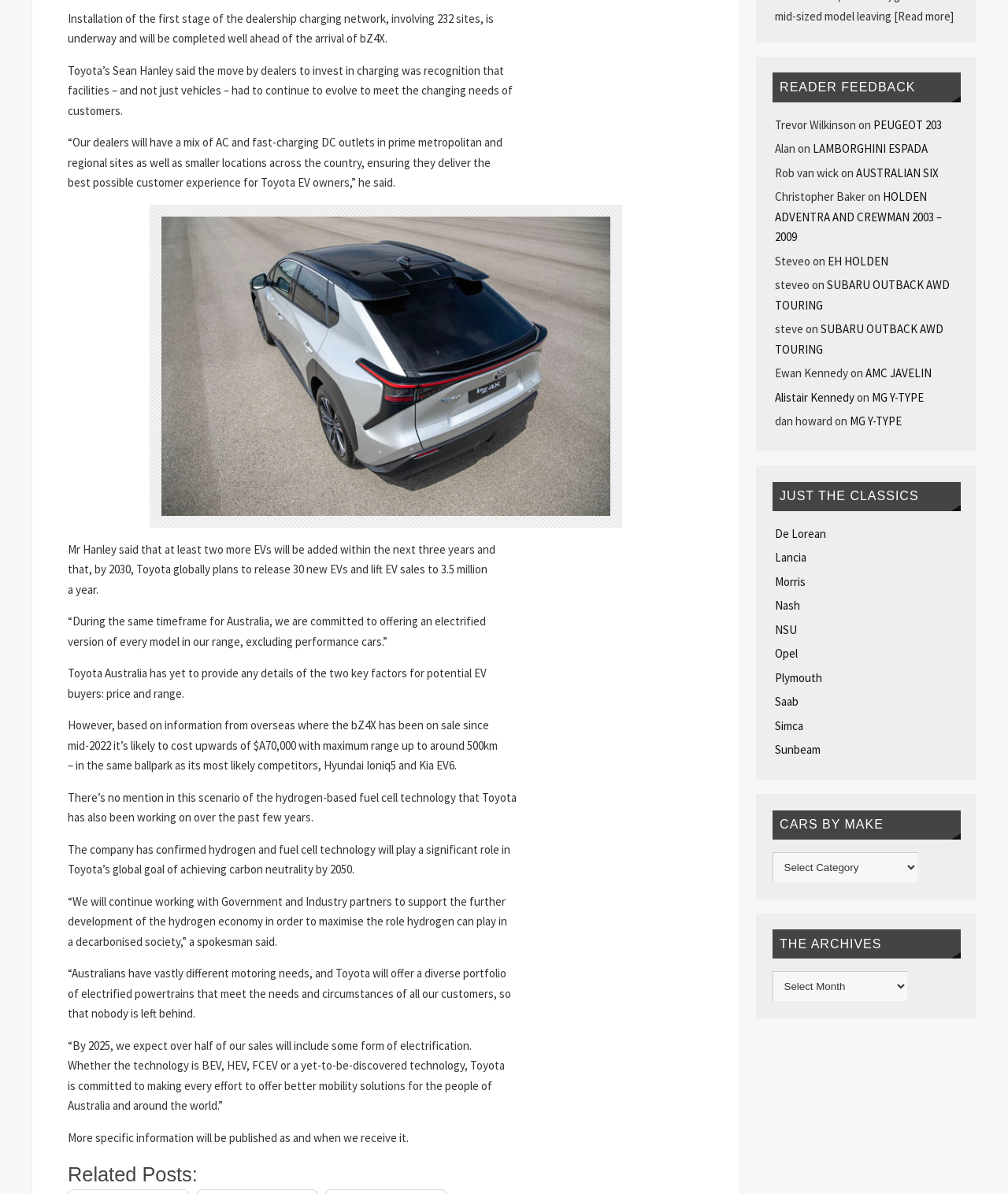Predict the bounding box of the UI element based on this description: "Alistair Kennedy".

[0.768, 0.326, 0.847, 0.339]